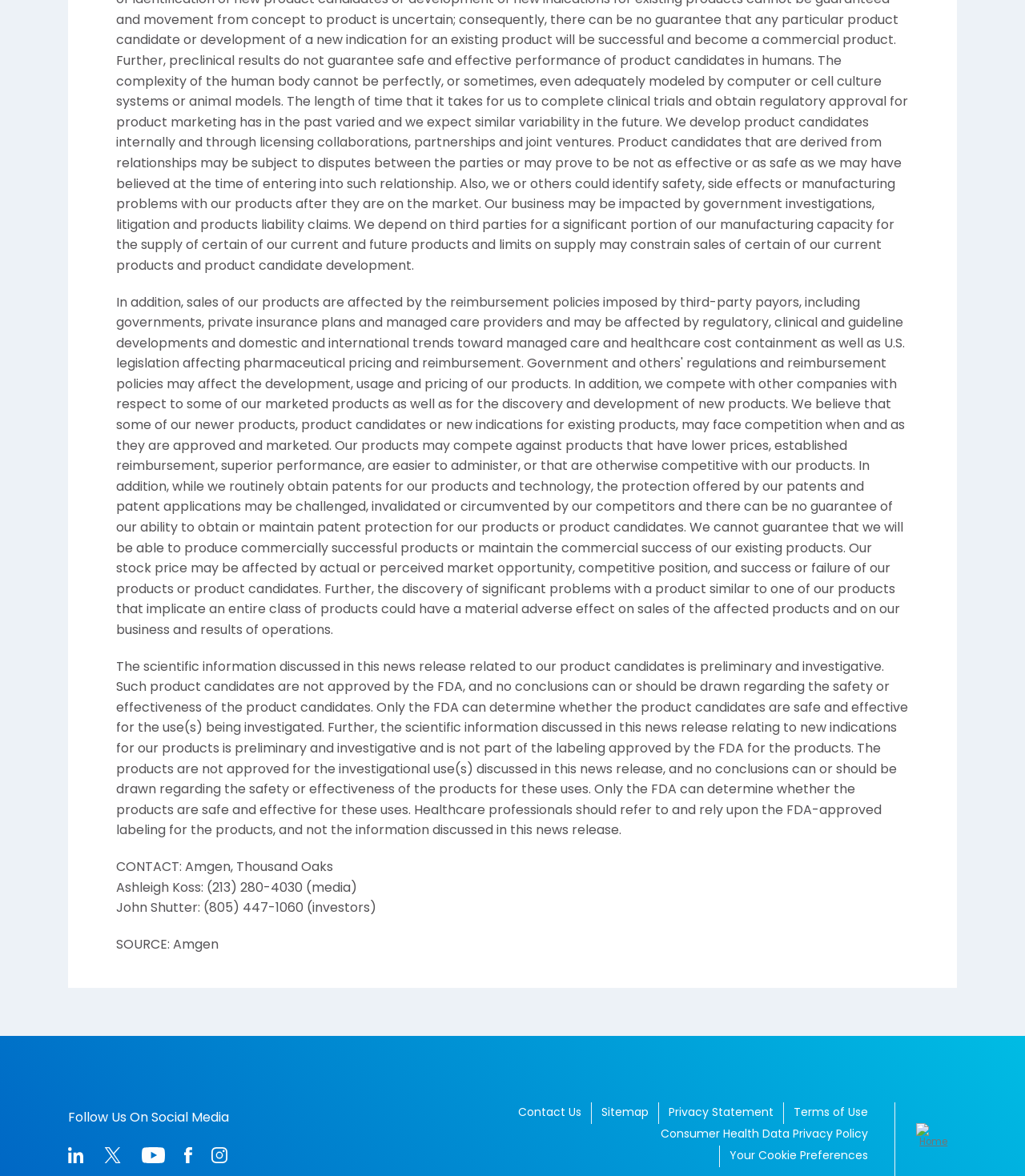Provide the bounding box coordinates of the UI element that matches the description: "Consumer Health Data Privacy Policy".

[0.635, 0.956, 0.847, 0.974]